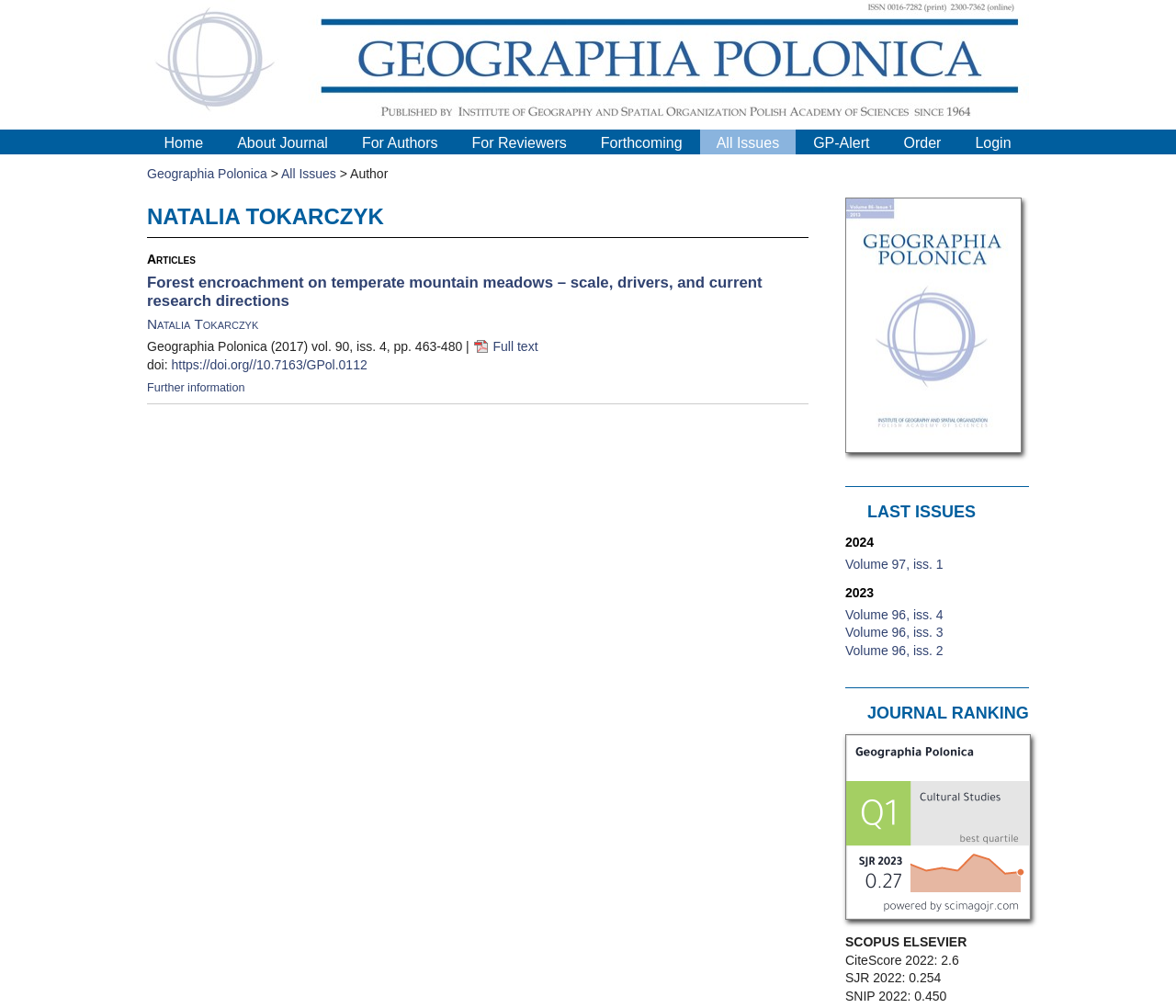Provide a one-word or one-phrase answer to the question:
What is the DOI of the article 'Forest encroachment on temperate mountain meadows – scale, drivers, and current research directions'?

https://doi.org//10.7163/GPol.0112